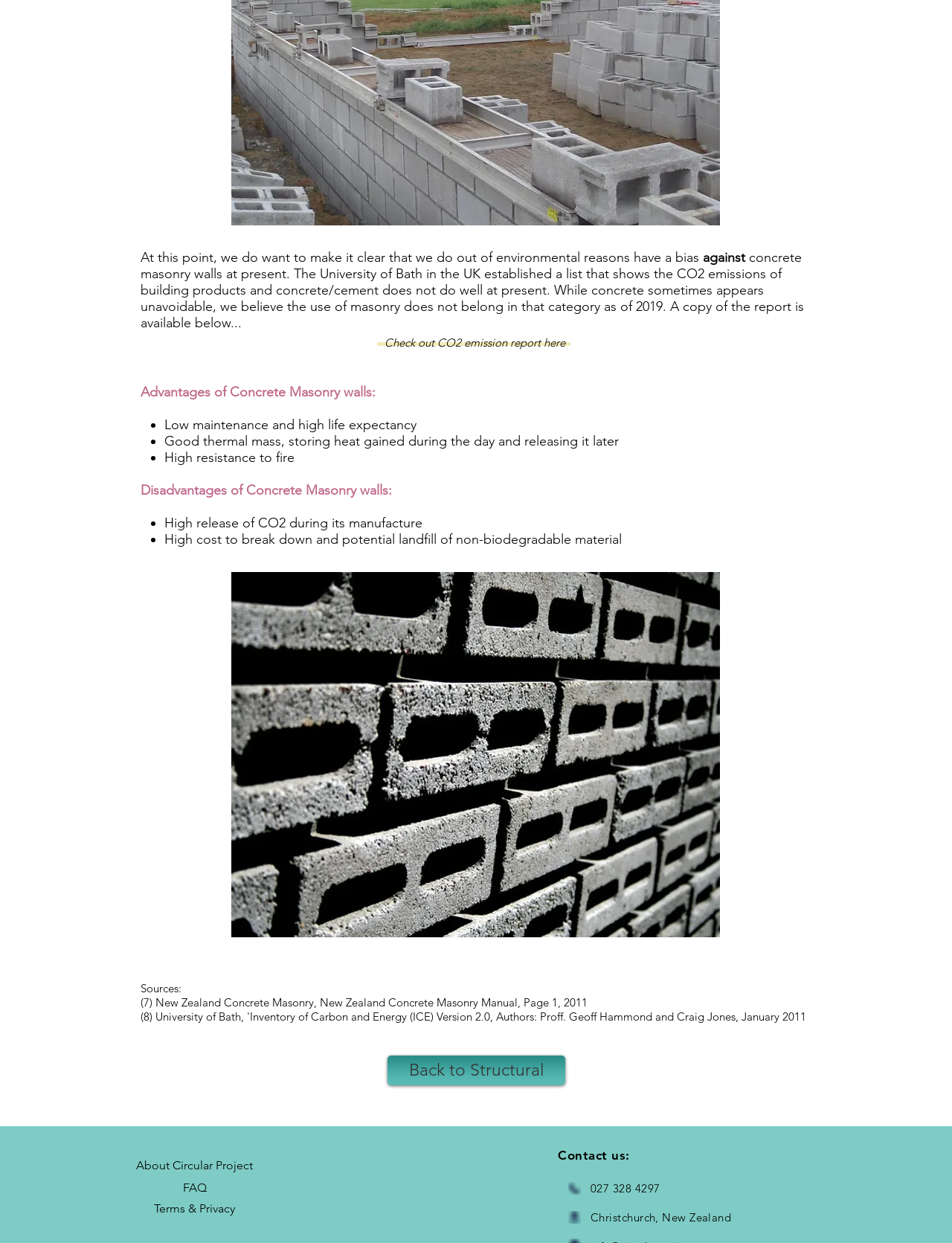From the screenshot, find the bounding box of the UI element matching this description: "About Circular Project". Supply the bounding box coordinates in the form [left, top, right, bottom], each a float between 0 and 1.

[0.123, 0.931, 0.285, 0.945]